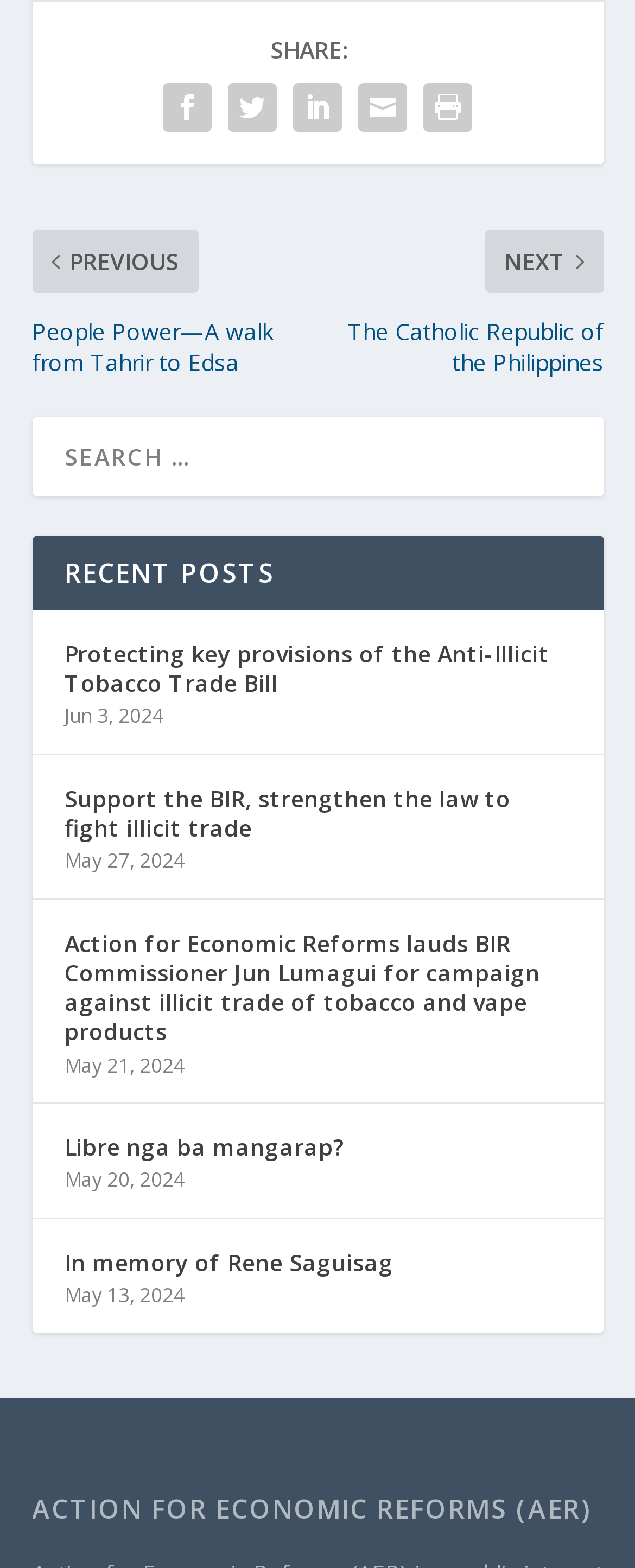Please give a succinct answer to the question in one word or phrase:
What is the purpose of the search box?

Searching the site